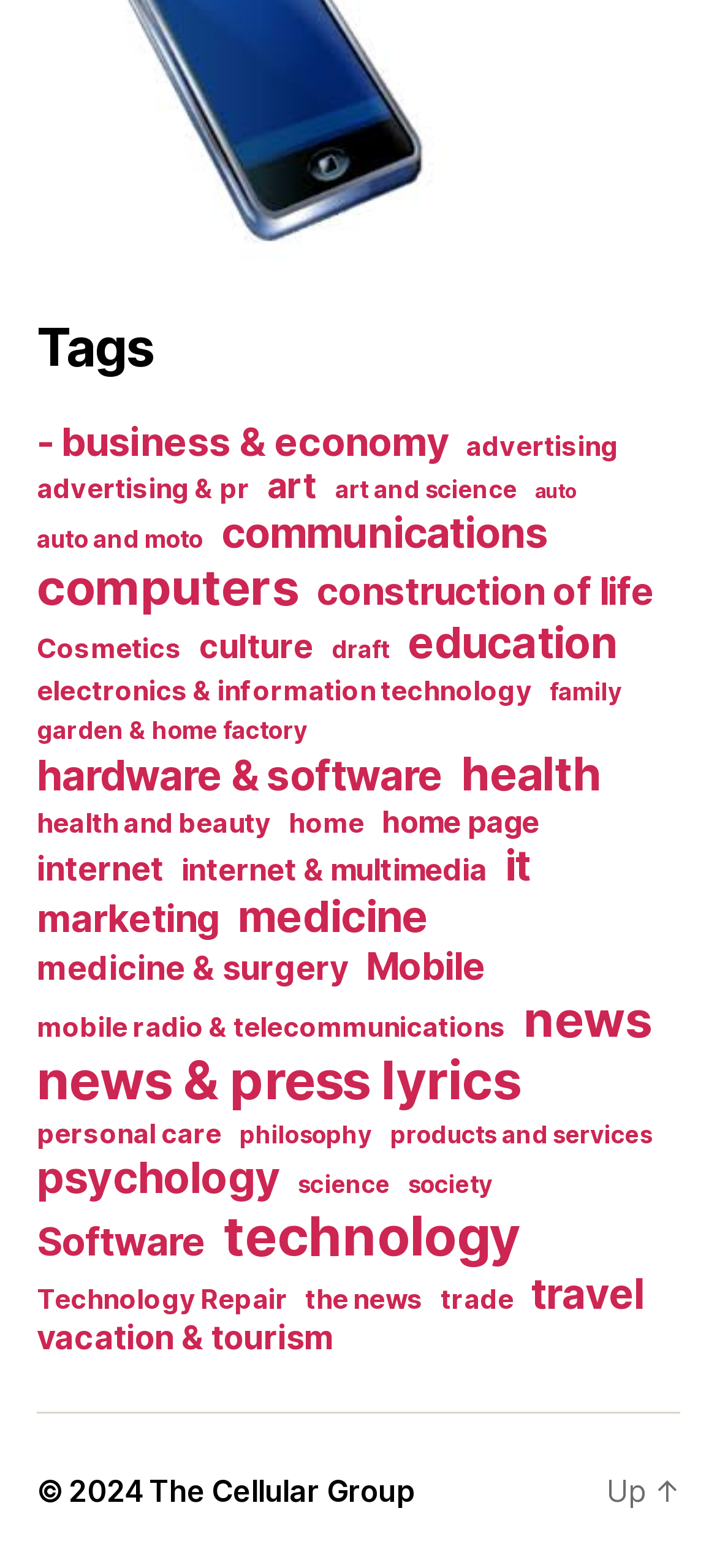Determine the bounding box coordinates of the element's region needed to click to follow the instruction: "go to home page". Provide these coordinates as four float numbers between 0 and 1, formatted as [left, top, right, bottom].

None